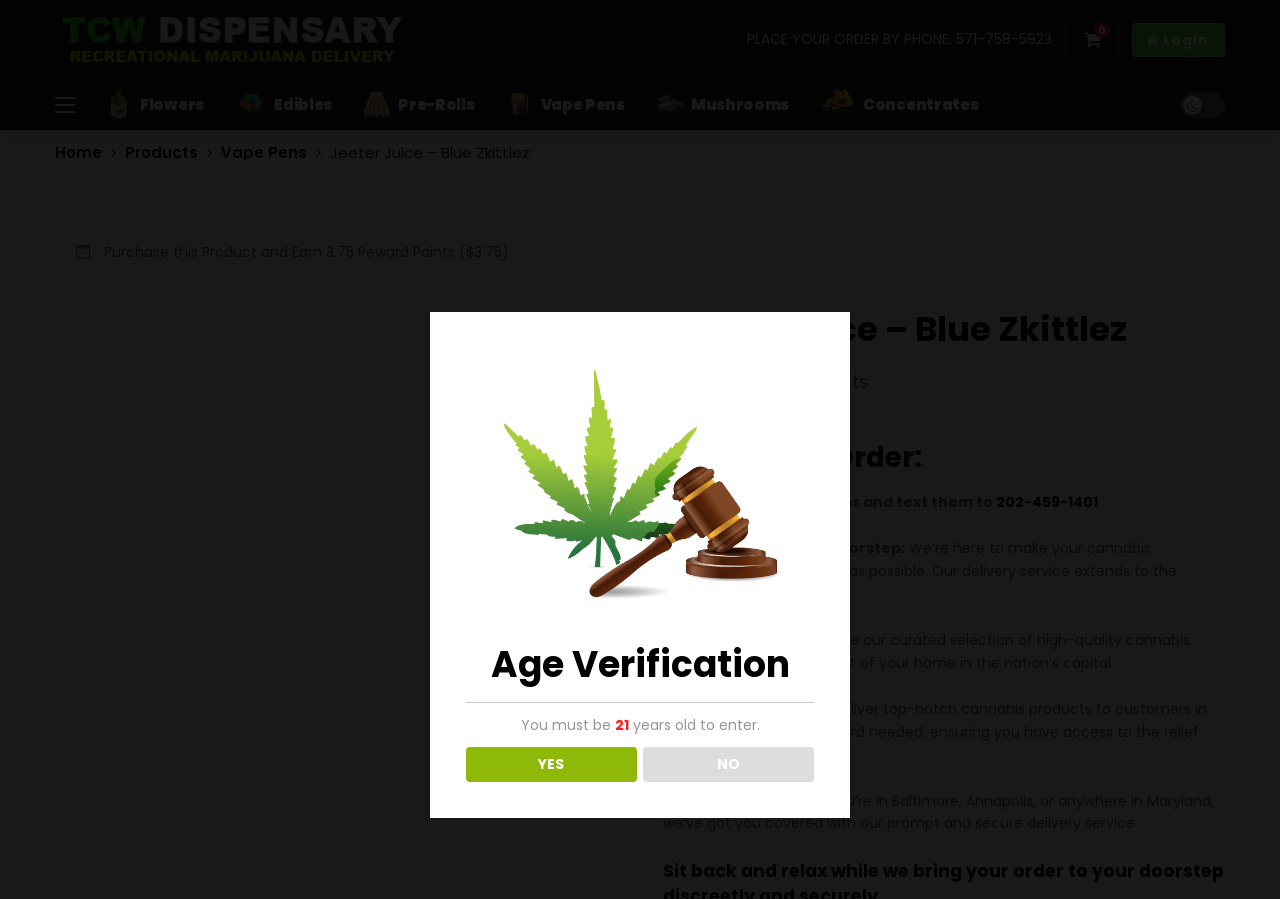What regions does the delivery service extend to?
Use the information from the image to give a detailed answer to the question.

I found the regions by looking at the static text elements 'Washington DC:', 'Virginia:', and 'Maryland:' which are located in the section 'Convenience at Your Doorstep:'.